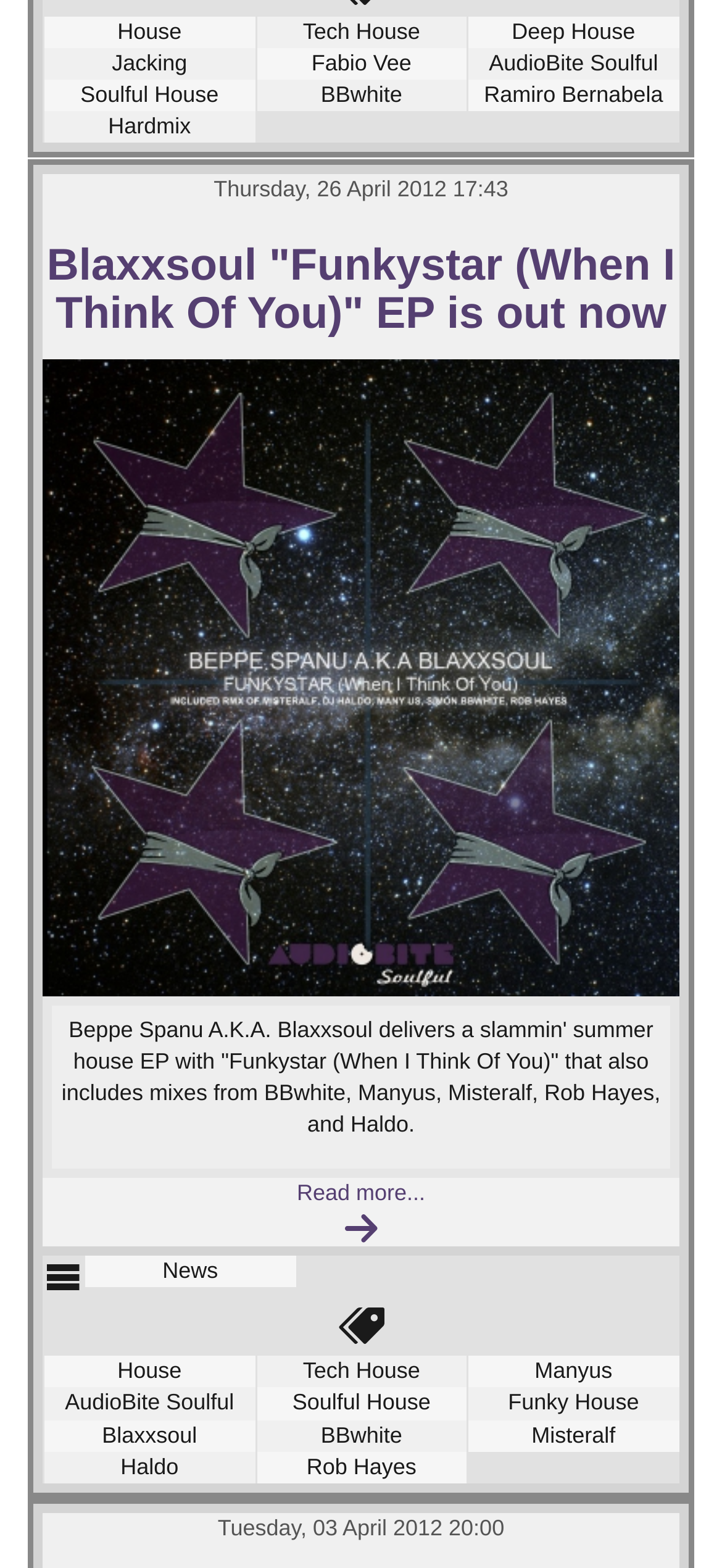Answer the following query concisely with a single word or phrase:
How many links are there in the top navigation menu?

4